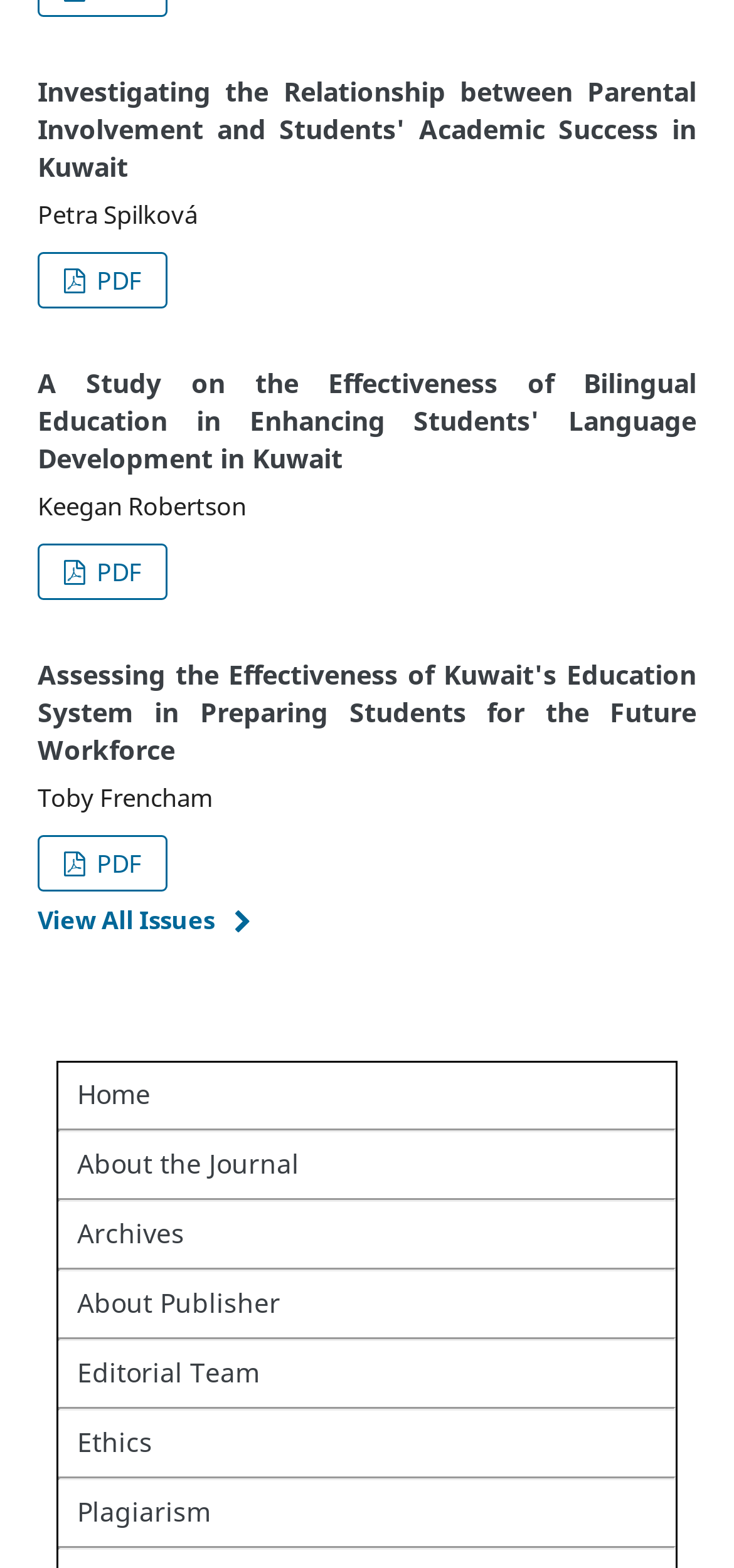Who is the author of the second research paper?
Analyze the image and provide a thorough answer to the question.

The author of the second research paper is Keegan Robertson as indicated by the StaticText element with bounding box coordinates [0.051, 0.312, 0.336, 0.333].